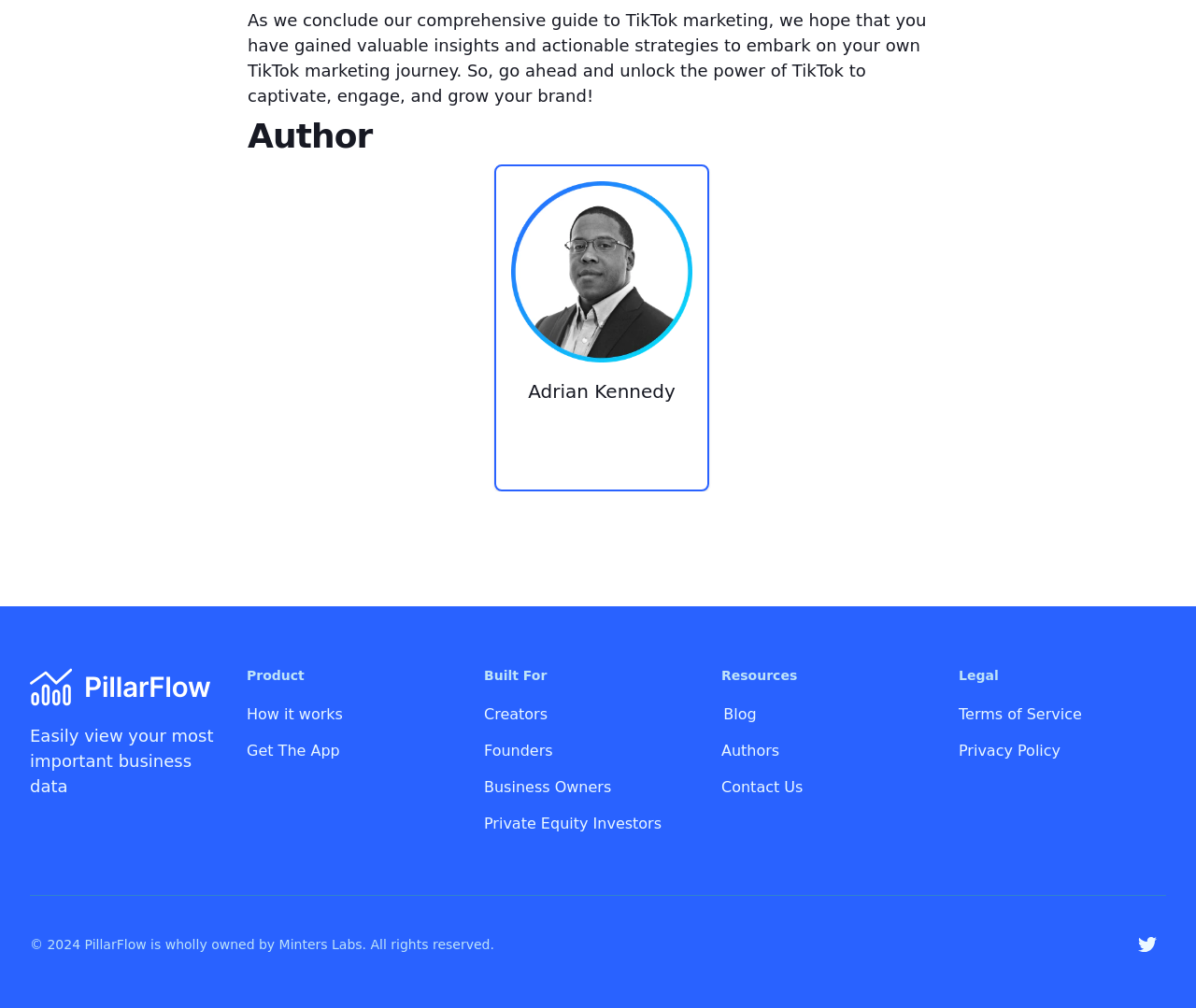Locate the bounding box coordinates of the clickable region to complete the following instruction: "Check prices at Flaming June Day Spa."

None